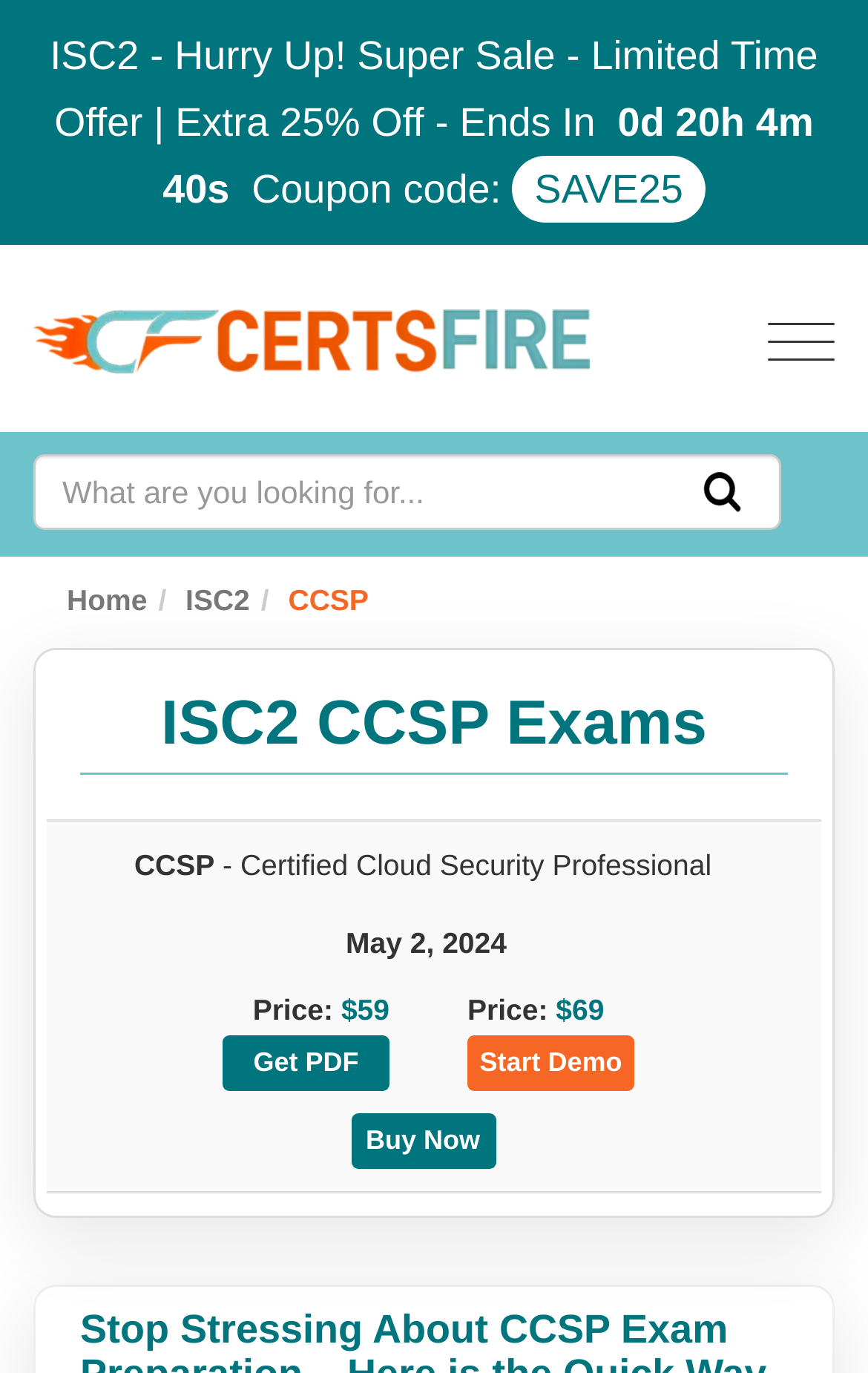Determine the bounding box coordinates for the clickable element required to fulfill the instruction: "Buy now". Provide the coordinates as four float numbers between 0 and 1, i.e., [left, top, right, bottom].

[0.404, 0.811, 0.571, 0.852]